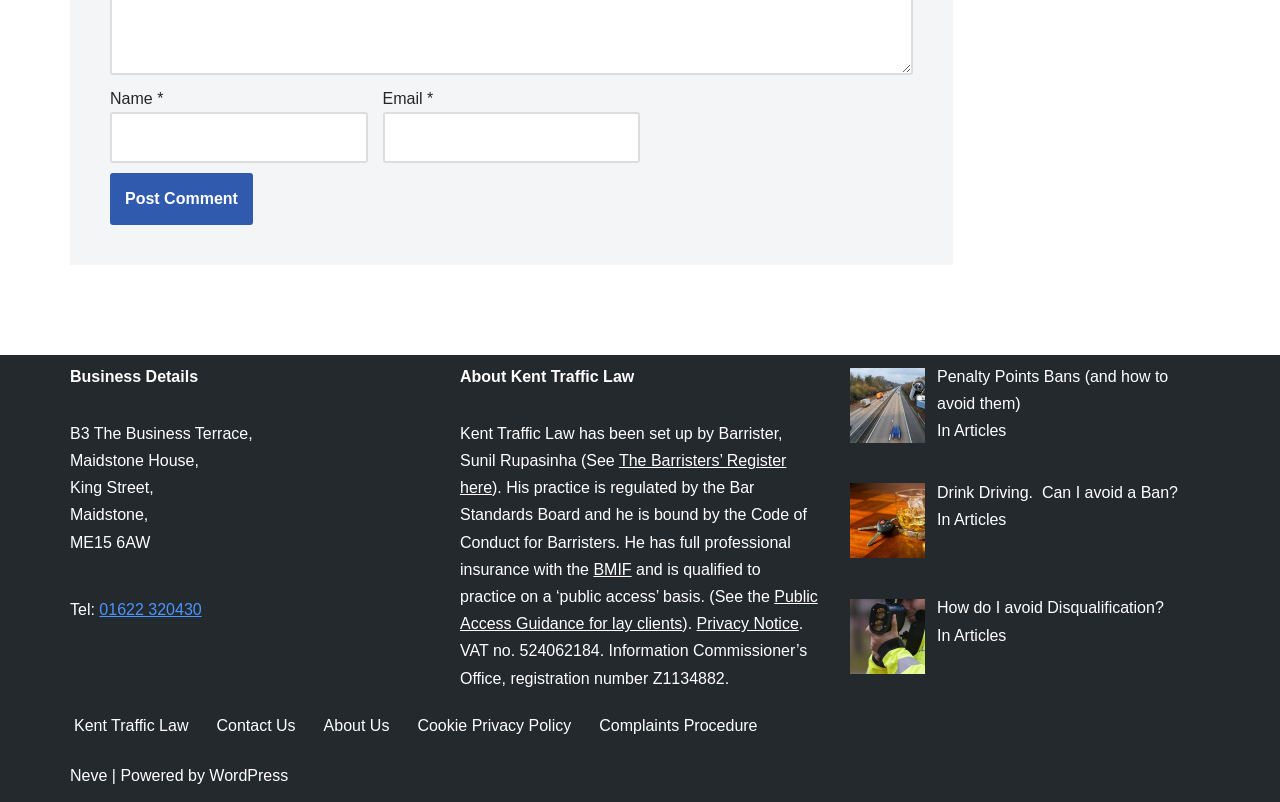What is the name of the barrister?
Please provide a single word or phrase answer based on the image.

Sunil Rupasinha